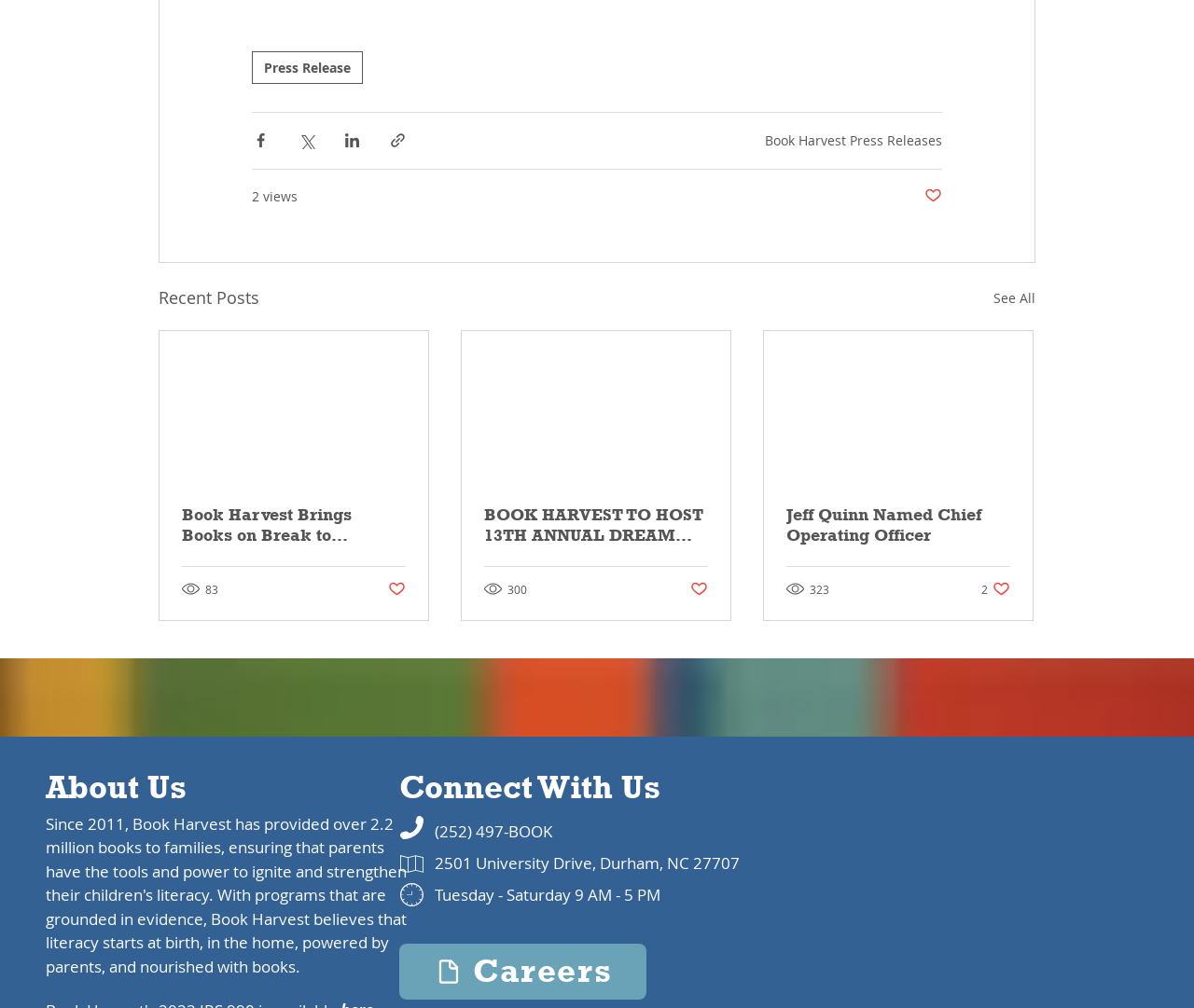Identify the bounding box coordinates of the element to click to follow this instruction: 'Read the article about Book Harvest Brings Books on Break to Haywood County'. Ensure the coordinates are four float values between 0 and 1, provided as [left, top, right, bottom].

[0.152, 0.5, 0.34, 0.541]